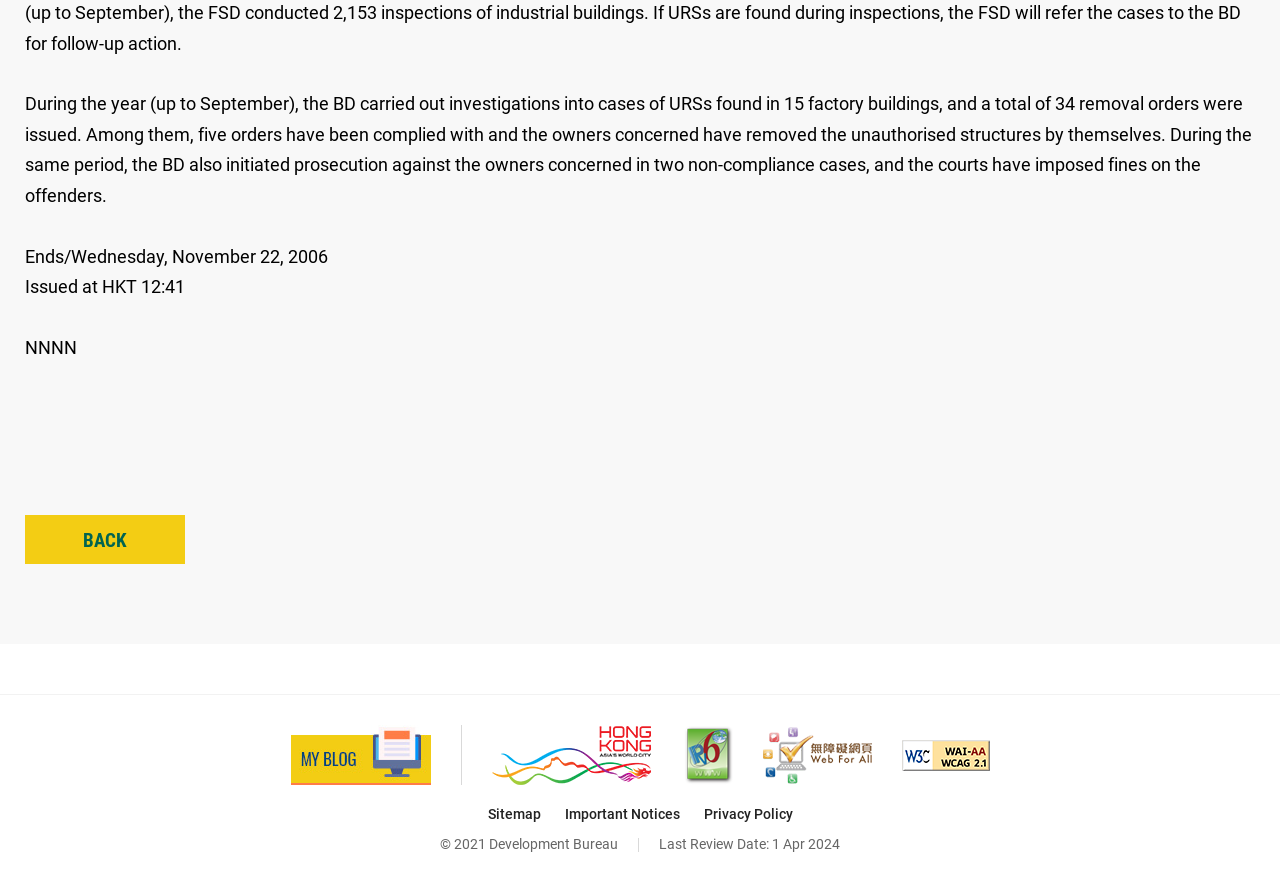What is the total number of removal orders issued?
Using the image, provide a concise answer in one word or a short phrase.

34